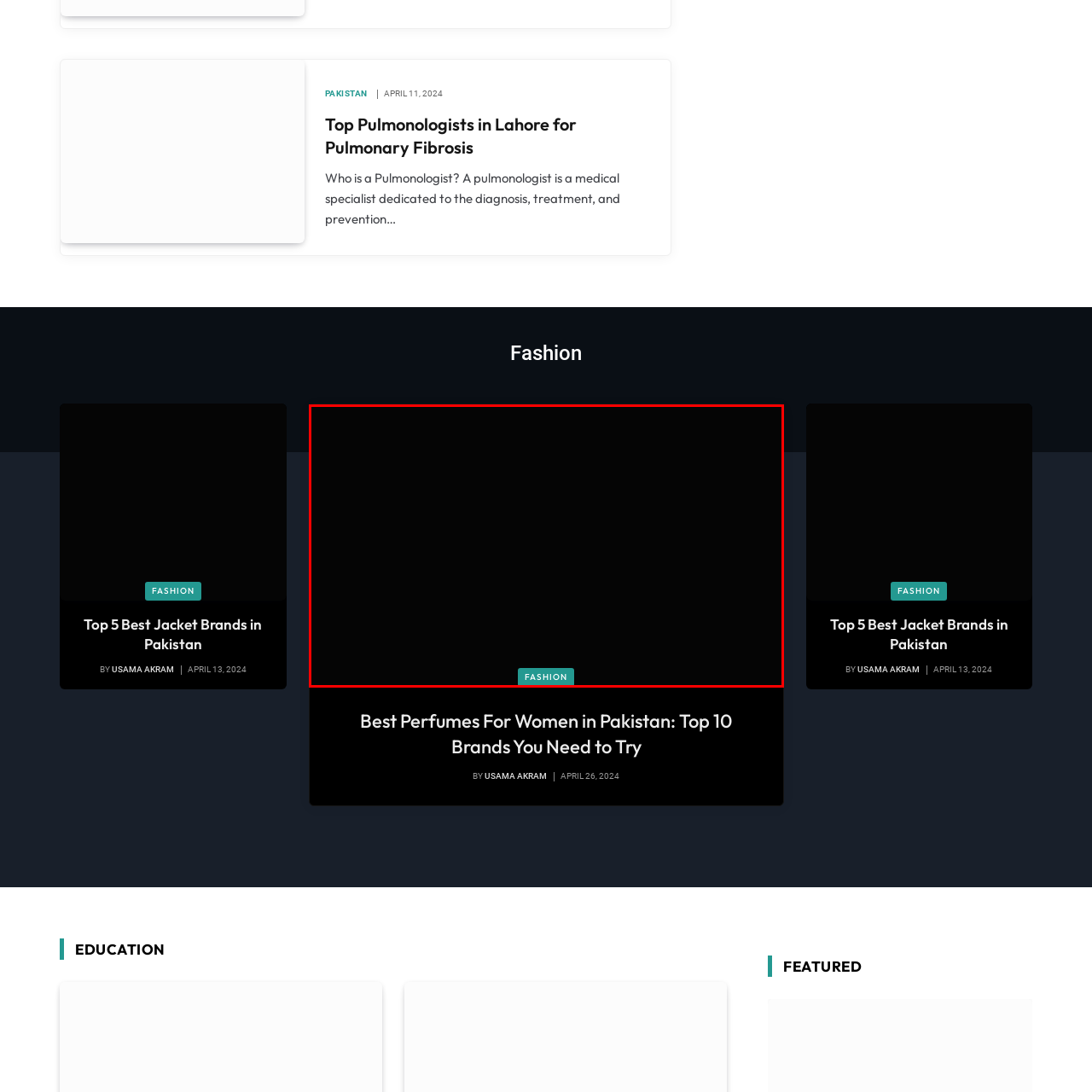Deliver a detailed account of the image that lies within the red box.

This image is part of an article titled "Best Perfumes For Women in Pakistan: Top 10 Brands You Need to Try." It features a visually appealing layout that emphasizes fashion, with a prominent focus on the different fragrance options available for women. Below the image, there's a turquoise button labeled "FASHION," inviting readers to explore more on related topics. The overall design aims to attract readers interested in finding the best perfumes in Pakistan, conveying a sense of style and luxury associated with the featured brands.